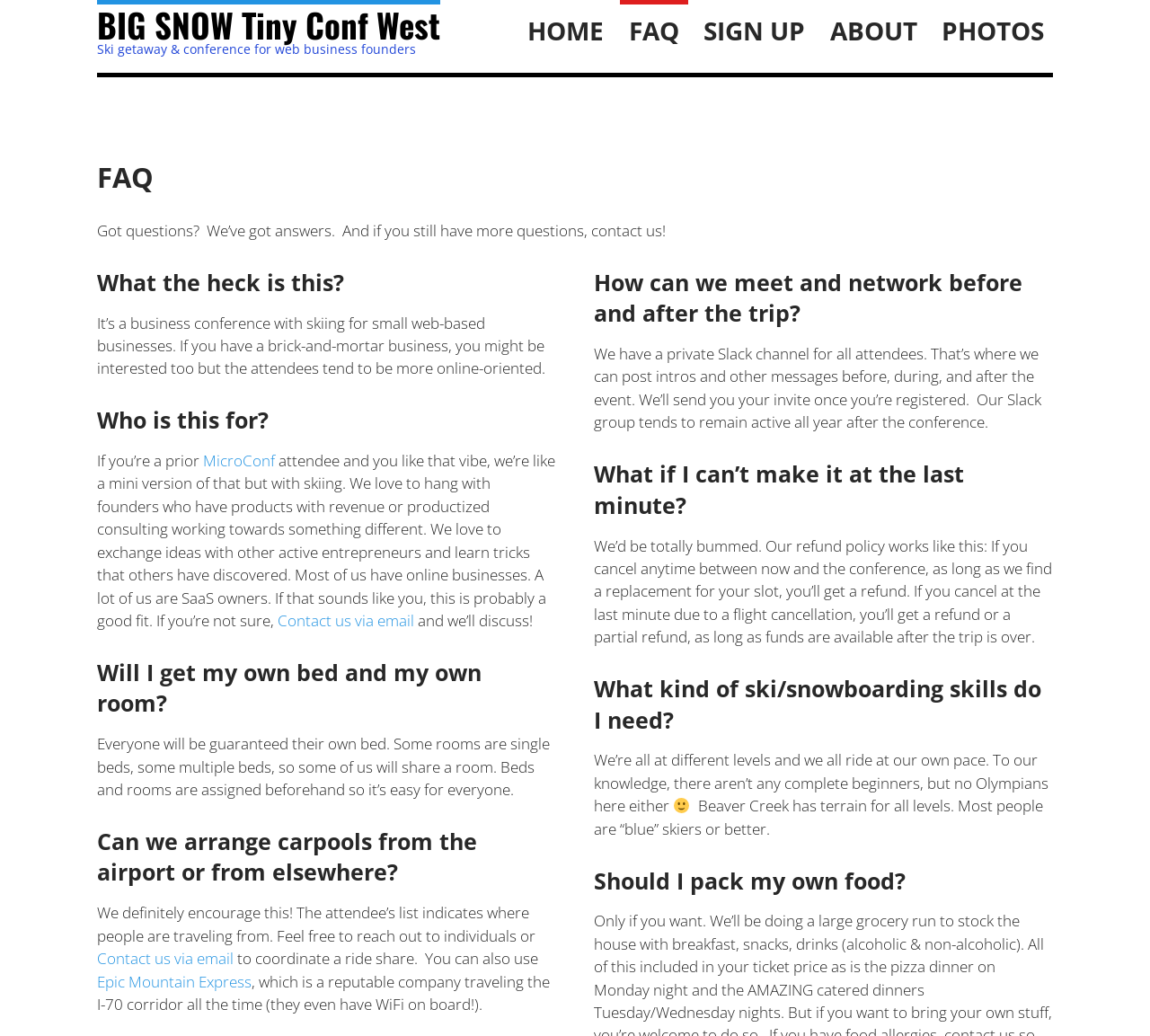Find the bounding box coordinates for the area that must be clicked to perform this action: "Login as a member".

None